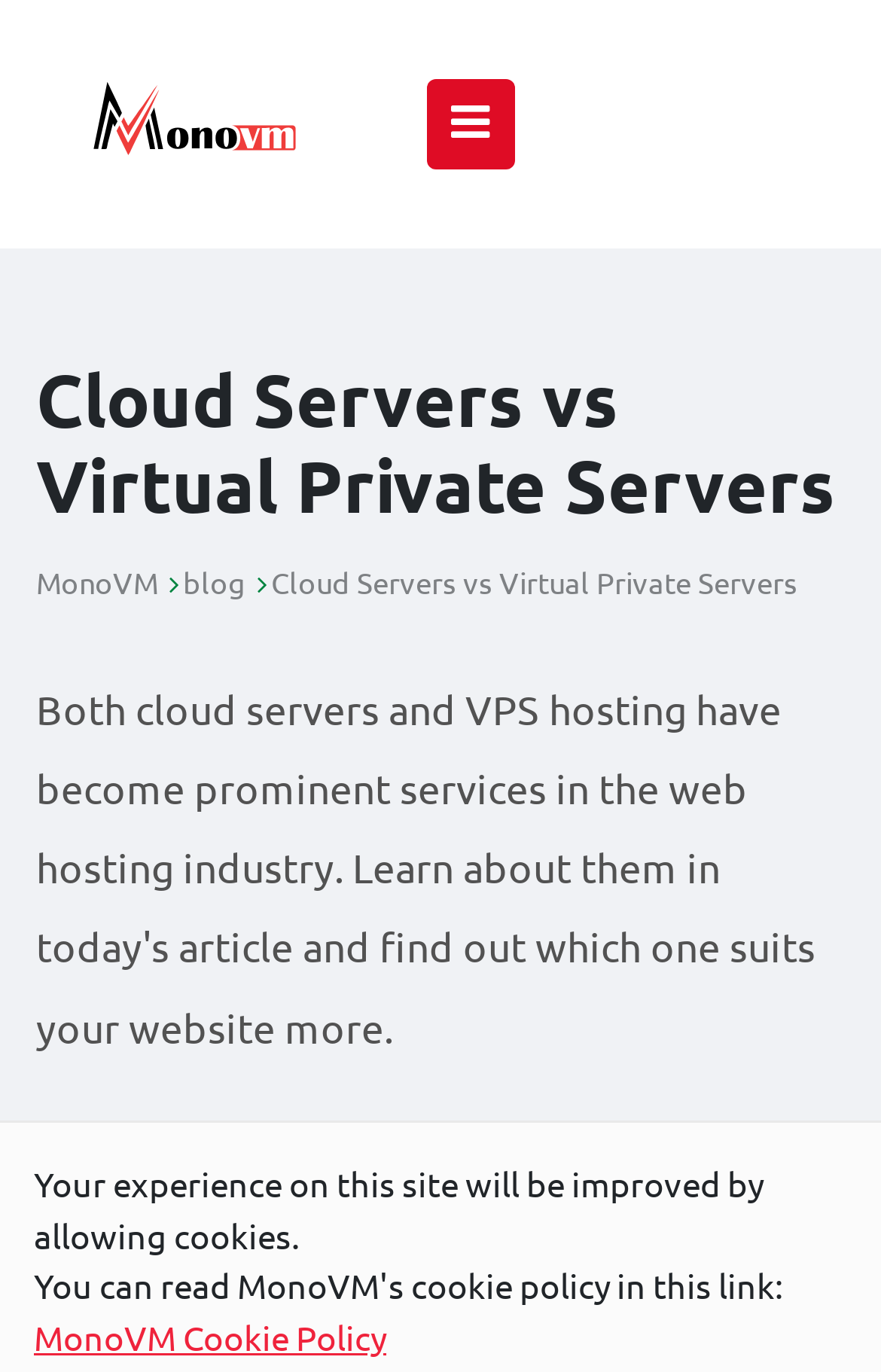Provide the bounding box coordinates for the UI element described in this sentence: "Download PDF". The coordinates should be four float values between 0 and 1, i.e., [left, top, right, bottom].

[0.659, 0.856, 0.938, 0.894]